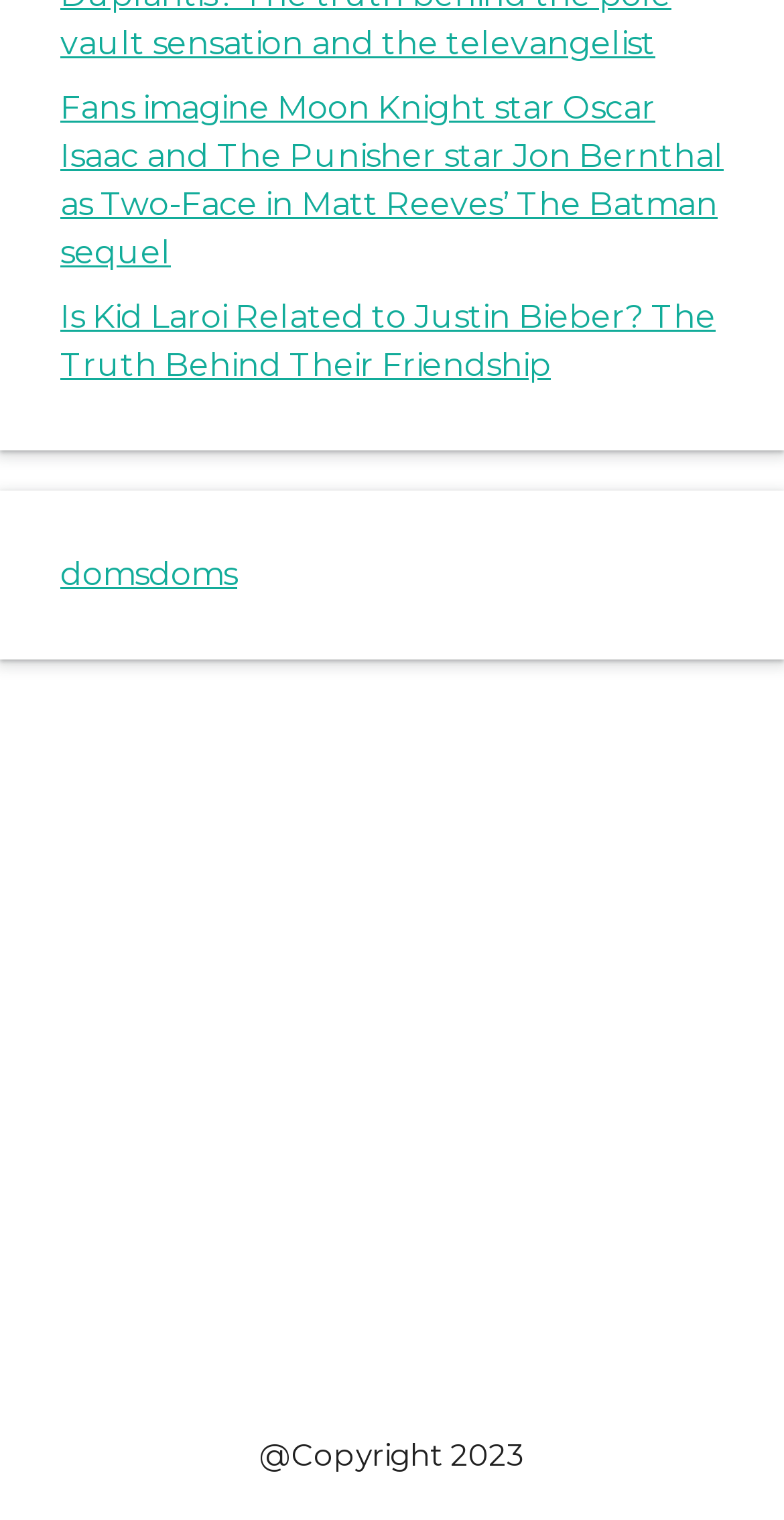What is the purpose of the section with 'doms' links?
Respond to the question with a single word or phrase according to the image.

Unknown